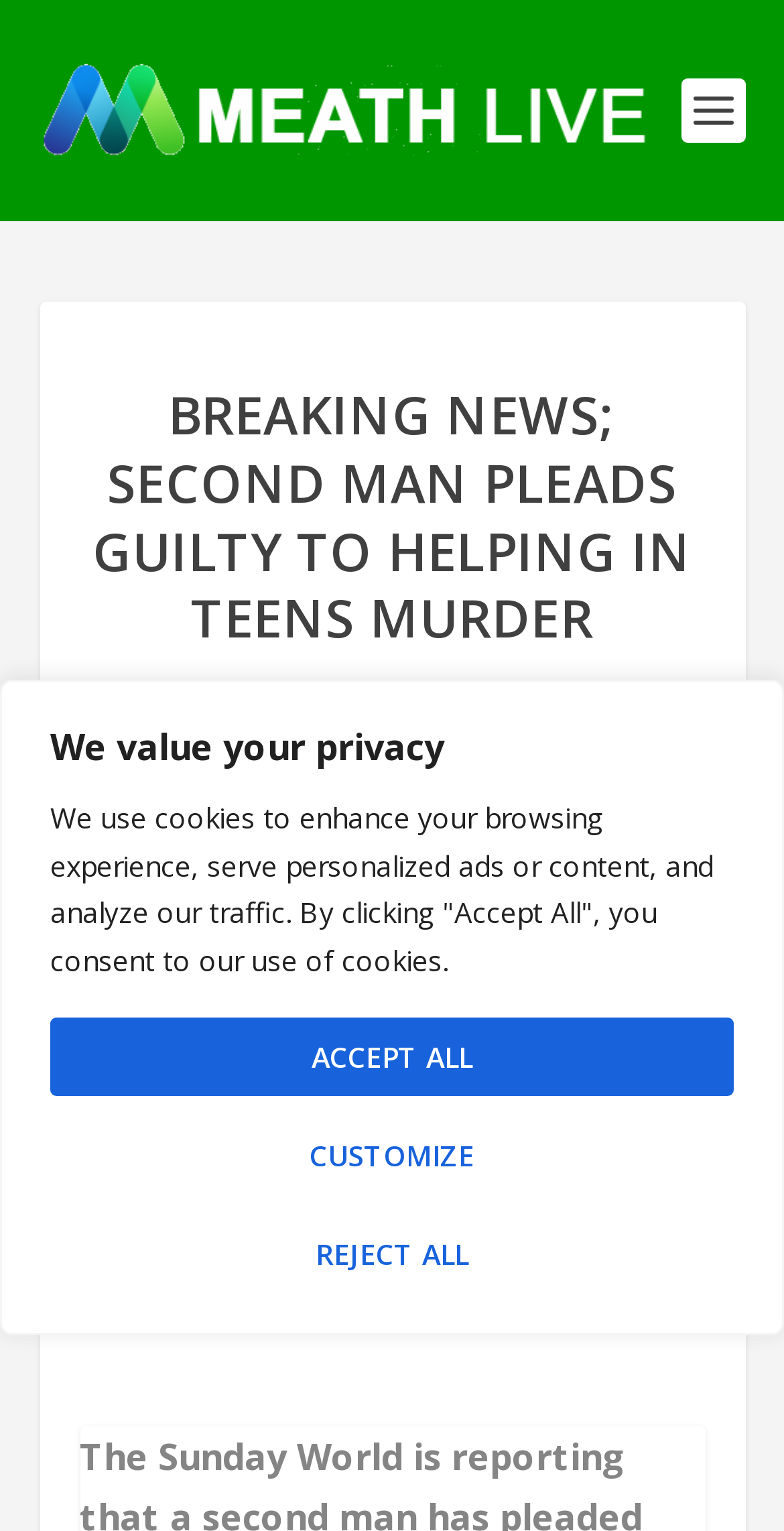Answer in one word or a short phrase: 
Is this webpage focused on local news?

Yes